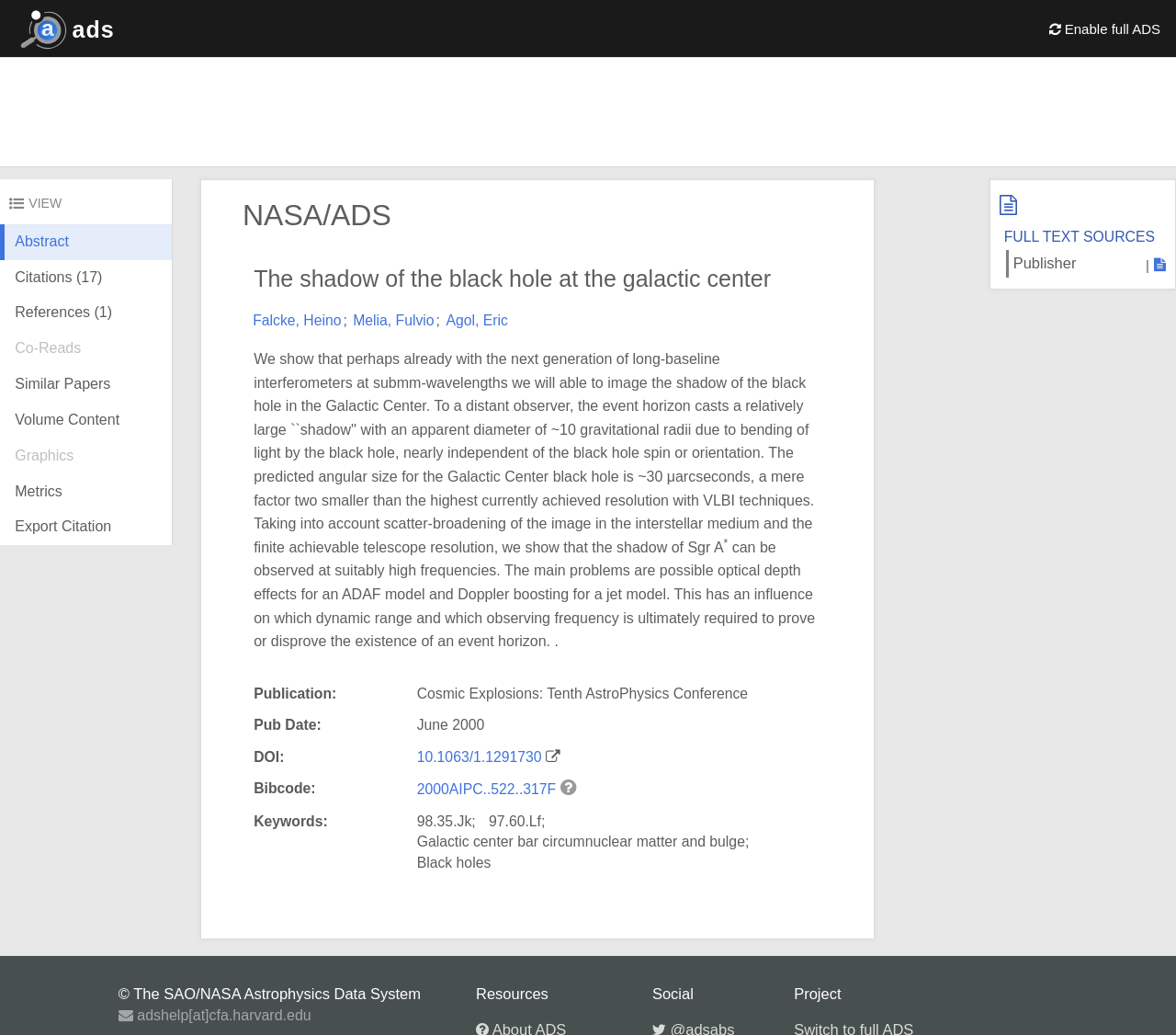Who are the authors of the article?
Please provide a comprehensive answer to the question based on the webpage screenshot.

I found the authors of the article by looking at the link elements with the text 'Falcke, Heino', 'Melia, Fulvio', and 'Agol, Eric' which are child elements of the article element.